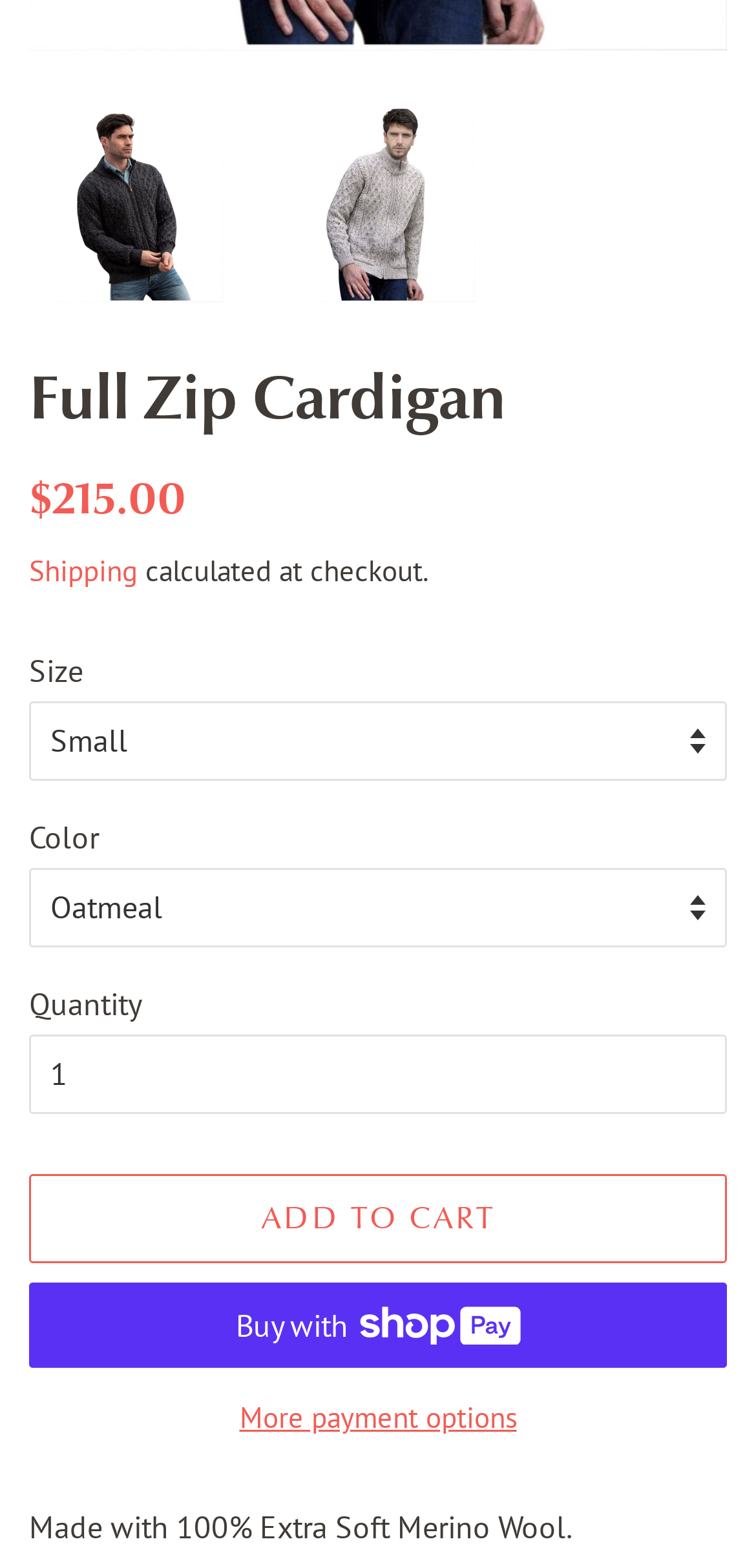Use a single word or phrase to respond to the question:
What is the purpose of the 'ADD TO CART' button?

To add the product to cart